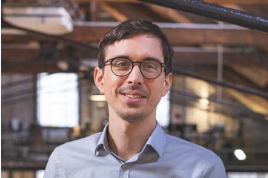What is Christian Kemptner credited with?
Using the details from the image, give an elaborate explanation to answer the question.

According to the caption, Christian Kemptner is credited with authoring numerous articles, which implies that he has contributed to insights in his field through his writing.